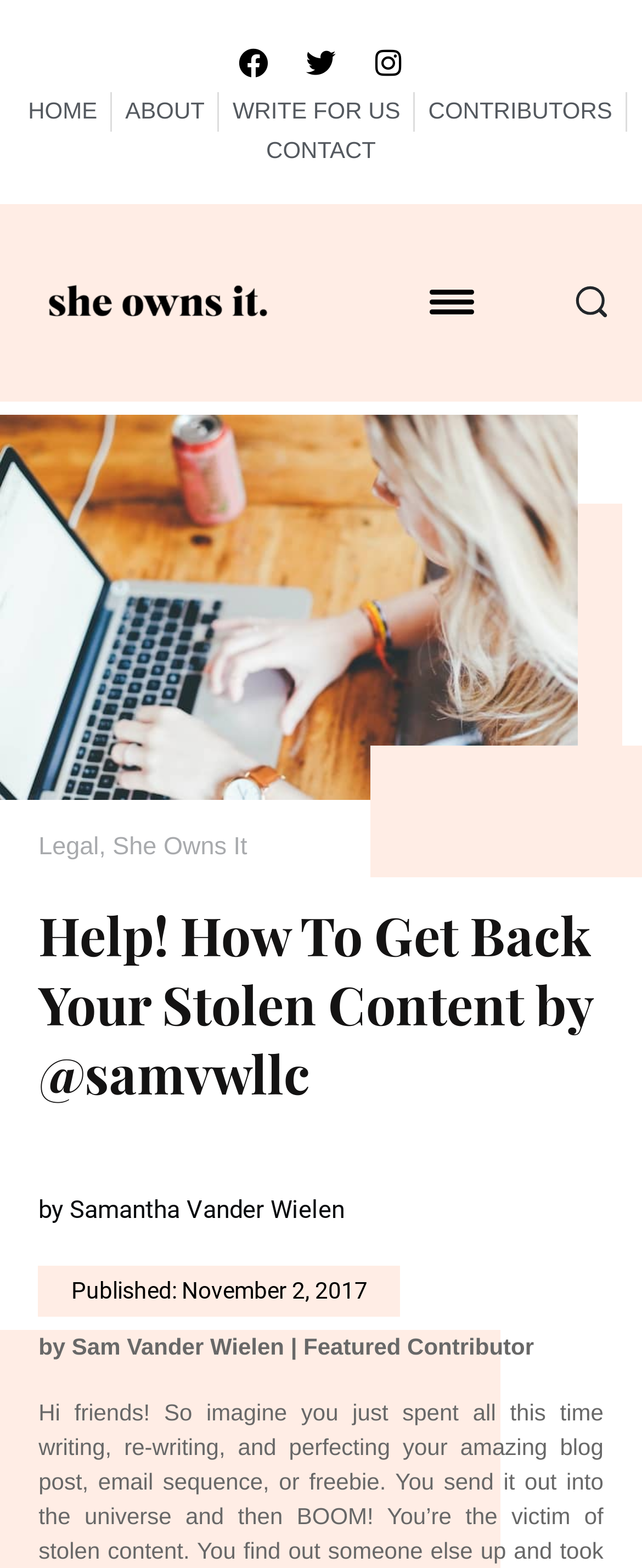Give a detailed account of the webpage, highlighting key information.

This webpage is about teaching individuals what to do if they suspect someone has stolen their online content and how to approach the situation professionally. 

At the top left corner, there are three social media links: Facebook, Twitter, and Instagram. Next to them, there is a row of navigation links: HOME, ABOUT, WRITE FOR US, CONTRIBUTORS, and CONTACT. Below the navigation links, there is a logo "She Owns It" with an image. 

On the top right corner, there are two buttons: "Open menu" and "Search". Below the buttons, there is a large image related to DIY legal templates and stolen content. 

The main content of the webpage starts with a heading "Help! How To Get Back Your Stolen Content by @samvwllc". Below the heading, there is a link "by Samantha Vander Wielen". The article's publication date "November 2, 2017" is mentioned, followed by the author's information "by Sam Vander Wielen | Featured Contributor". 

On the left side of the main content, there are two links: "Legal" and "She Owns It", separated by a comma.